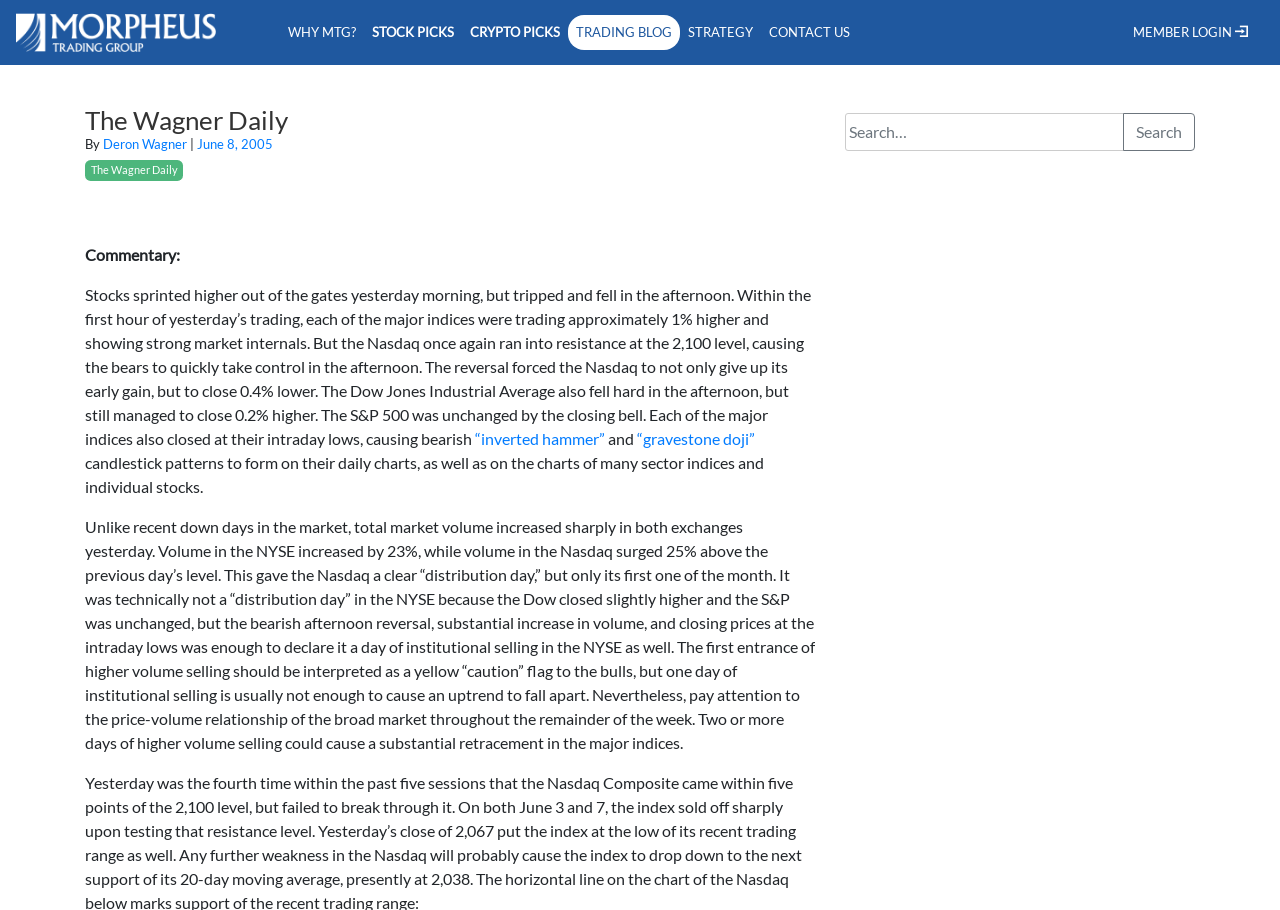Specify the bounding box coordinates of the area to click in order to follow the given instruction: "Read the TRADING BLOG."

[0.444, 0.016, 0.531, 0.055]